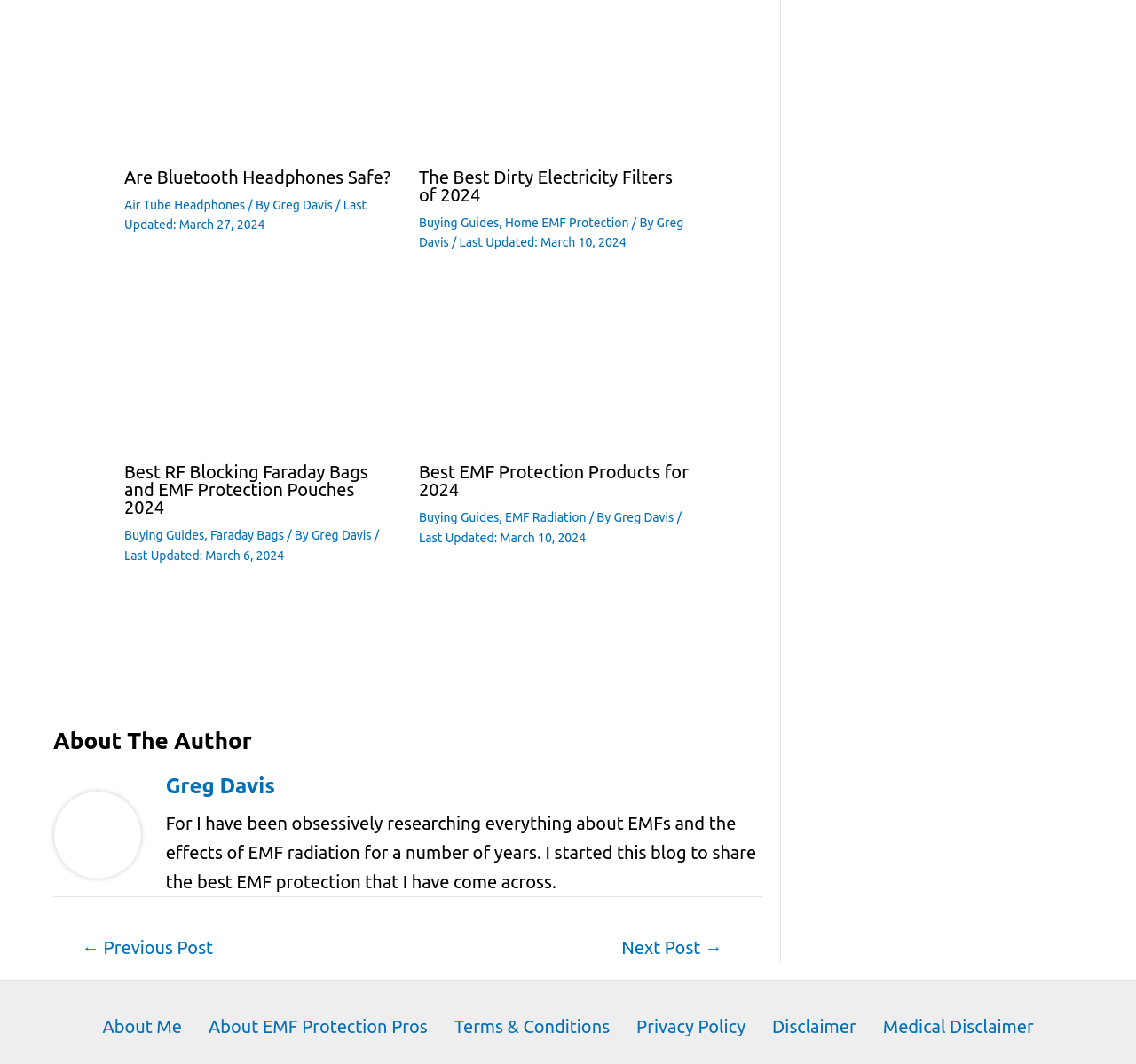What is the date of the latest article update?
Please use the image to deliver a detailed and complete answer.

I found the latest update date by looking for static text elements that mention the date. The most recent date I found was 'Last Updated: March 27, 2024', which is associated with one of the articles.